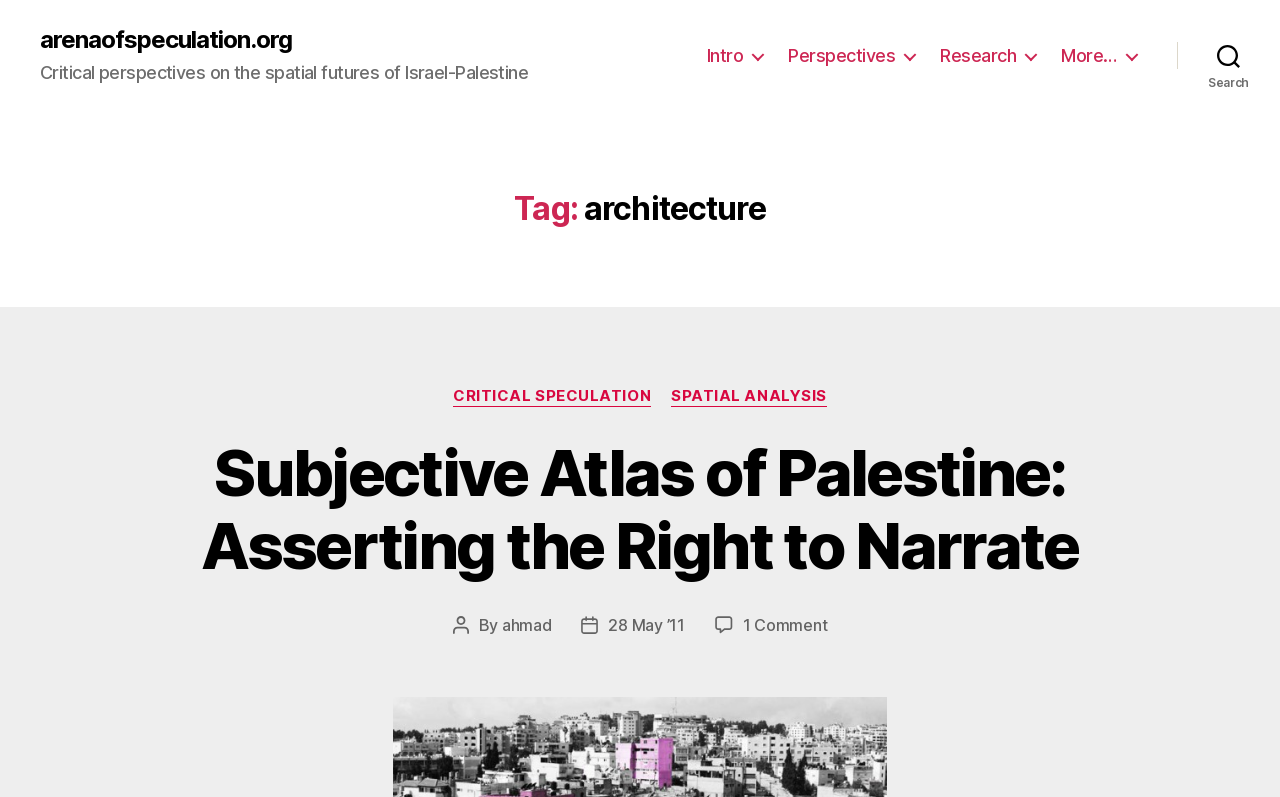How many comments are there on the first post? From the image, respond with a single word or brief phrase.

1